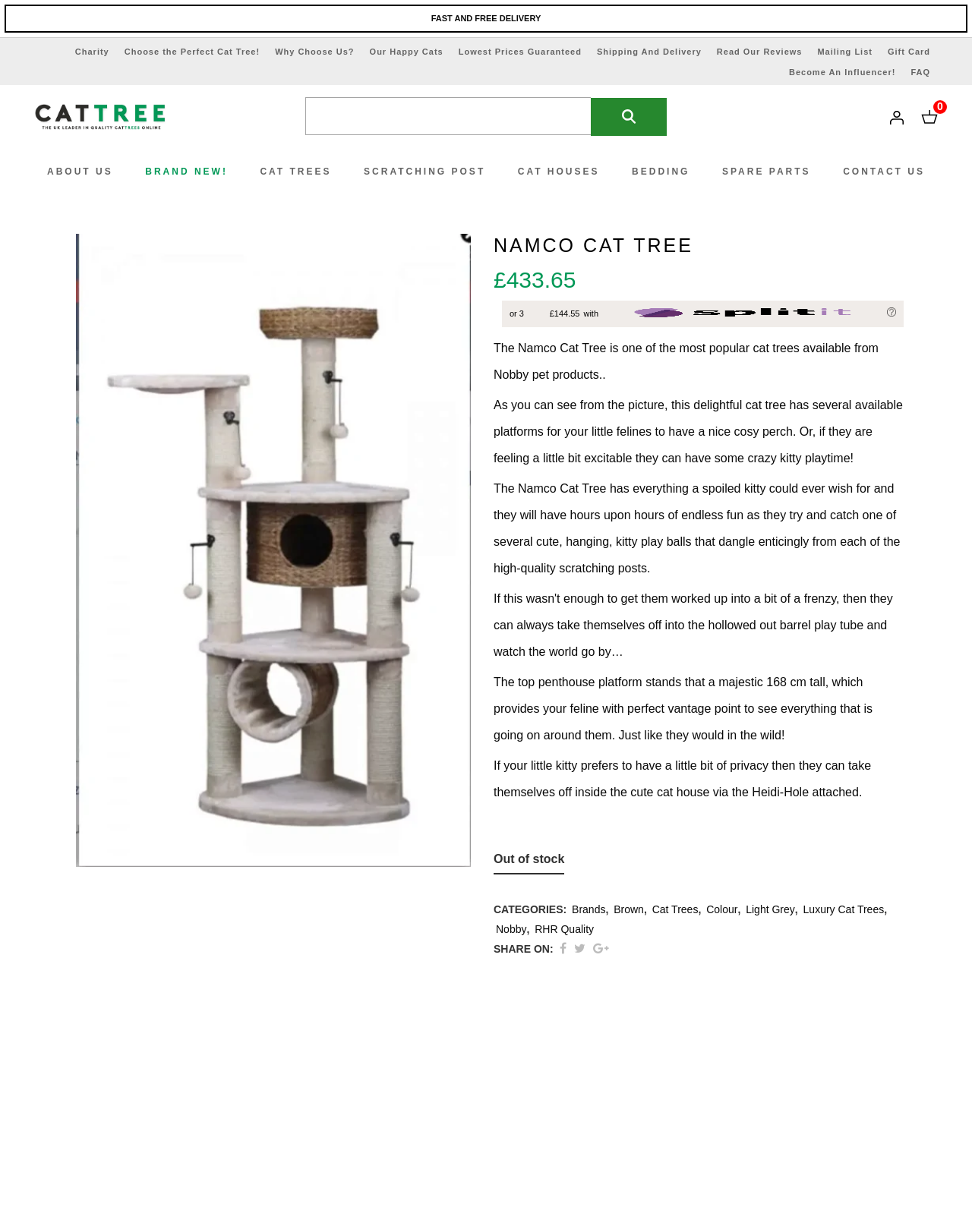What is the purpose of the Heidi-Hole?
Look at the screenshot and provide an in-depth answer.

I found the purpose of the Heidi-Hole by reading the text elements on the webpage. Specifically, I found the StaticText element with the text 'If your little kitty prefers to have a little bit of privacy then they can take themselves off inside the cute cat house via the Heidi-Hole attached.' which suggests that the Heidi-Hole is for providing privacy to the cat.